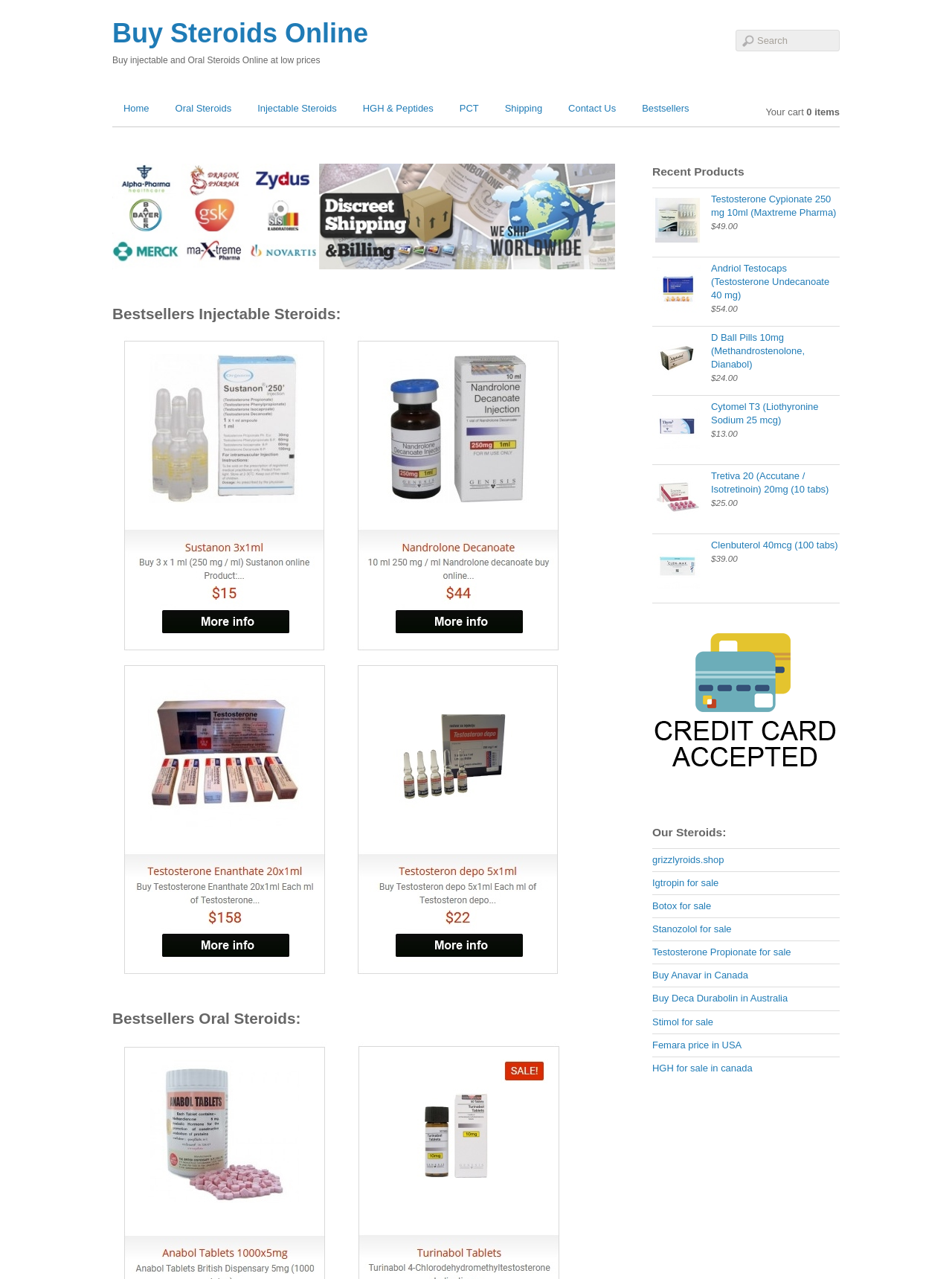Please predict the bounding box coordinates (top-left x, top-left y, bottom-right x, bottom-right y) for the UI element in the screenshot that fits the description: Dr. R.J. van Weeren

None